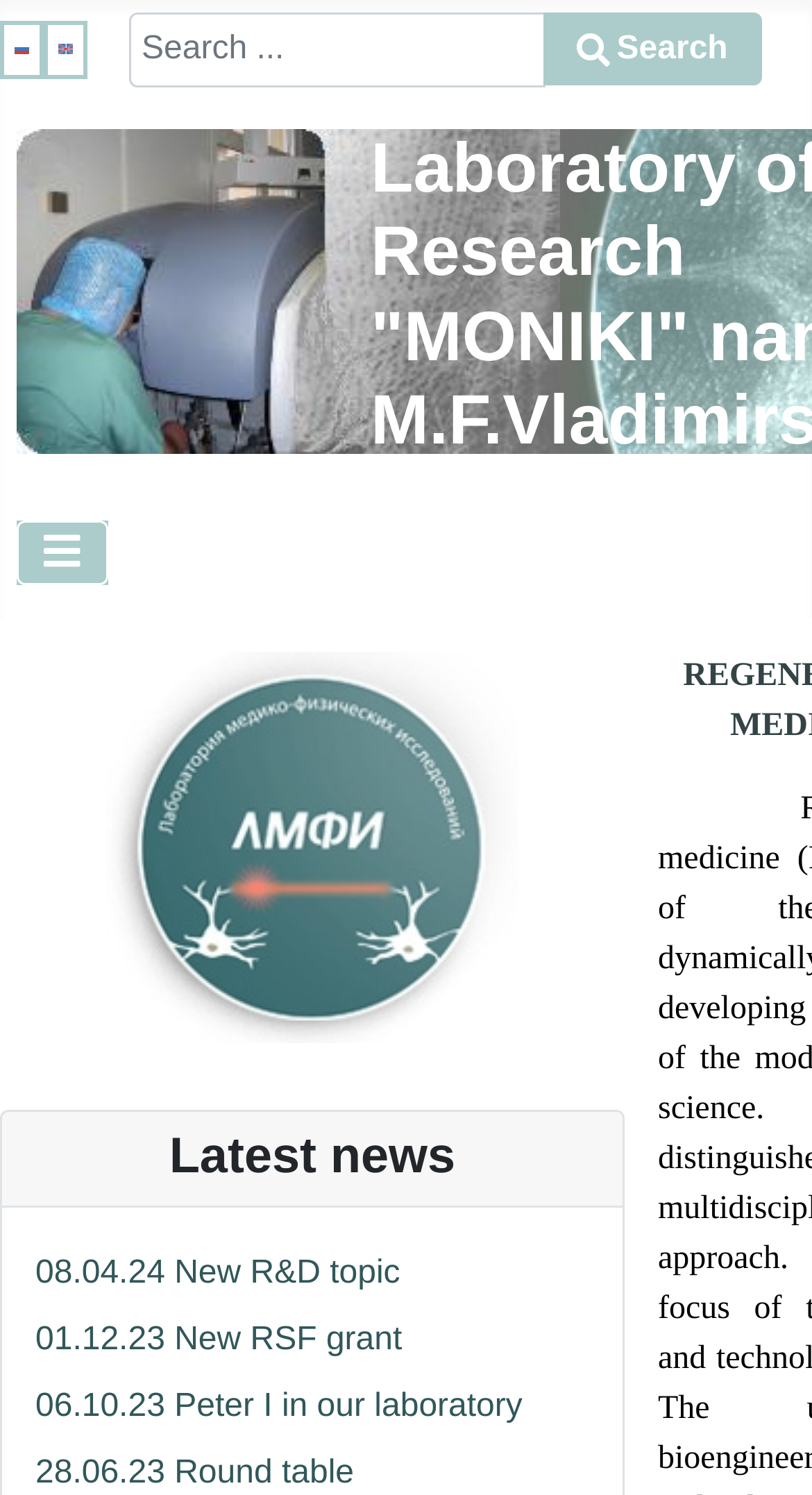Please identify the bounding box coordinates for the region that you need to click to follow this instruction: "Read latest news".

[0.003, 0.744, 0.767, 0.808]